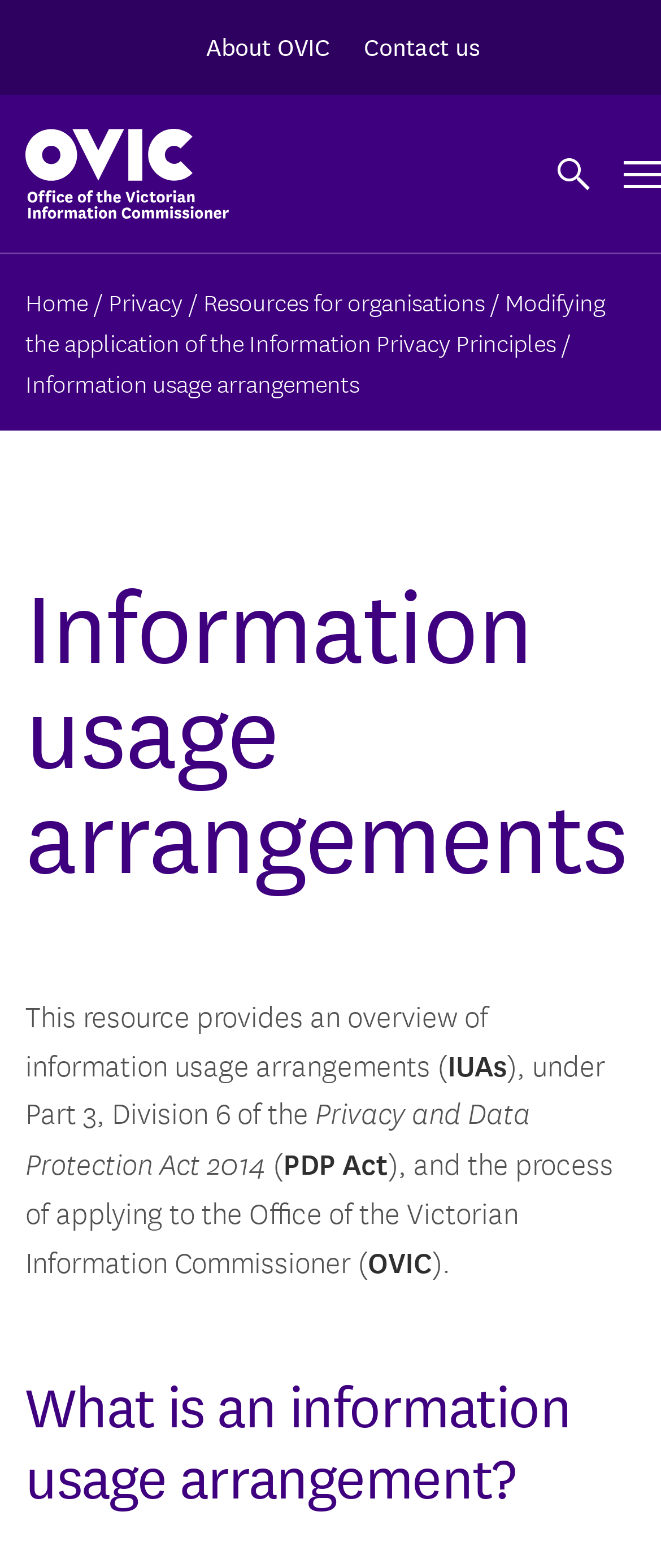Identify and provide the bounding box for the element described by: "Search".

[0.038, 0.246, 1.0, 0.298]